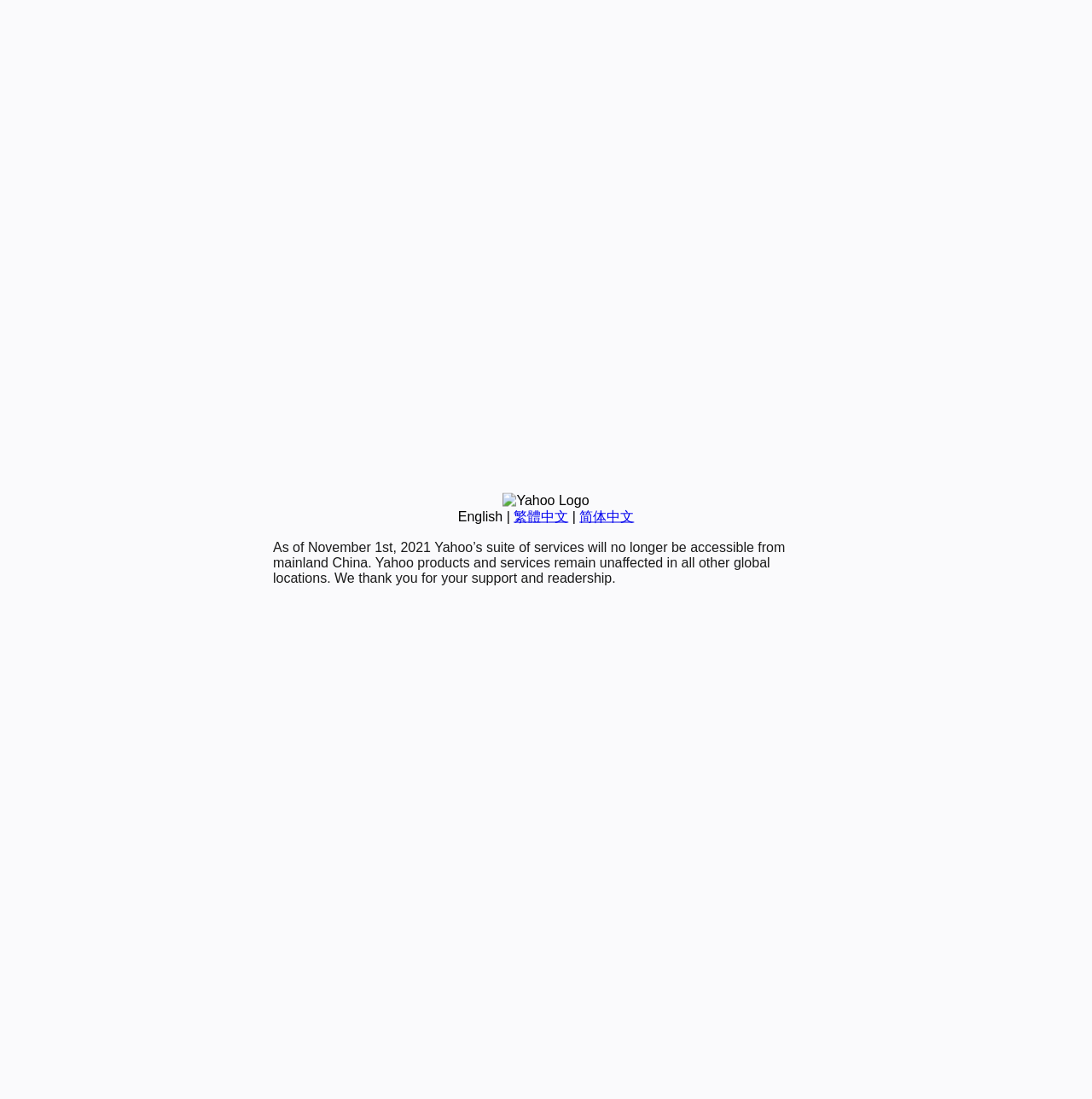Using the description: "English", determine the UI element's bounding box coordinates. Ensure the coordinates are in the format of four float numbers between 0 and 1, i.e., [left, top, right, bottom].

[0.419, 0.463, 0.46, 0.476]